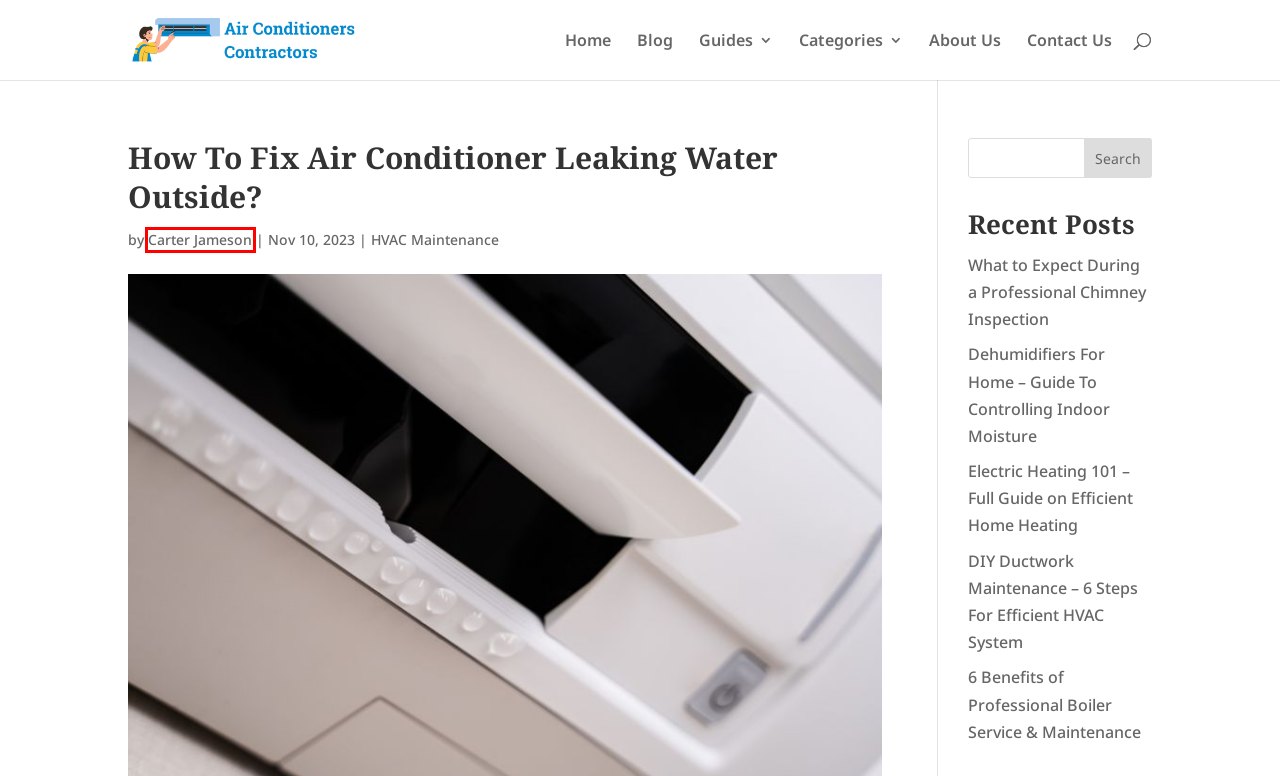Observe the screenshot of a webpage with a red bounding box around an element. Identify the webpage description that best fits the new page after the element inside the bounding box is clicked. The candidates are:
A. Blog - Air Conditioners Contractors
B. Dehumidifiers For Home: Guide To Controlling Indoor Moisture
C. 6 Benefits of Professional Boiler Service & Maintenance
D. HVAC Maintenance - Air Conditioners Contractors
E. Carter Jameson - Air Conditioners Contractors
F. About Us - Air Conditioners Contractors
G. Contact Us - Air Conditioners Contractors
H. DIY Ductwork Maintenance - 6 Steps For Efficient HVAC System

E